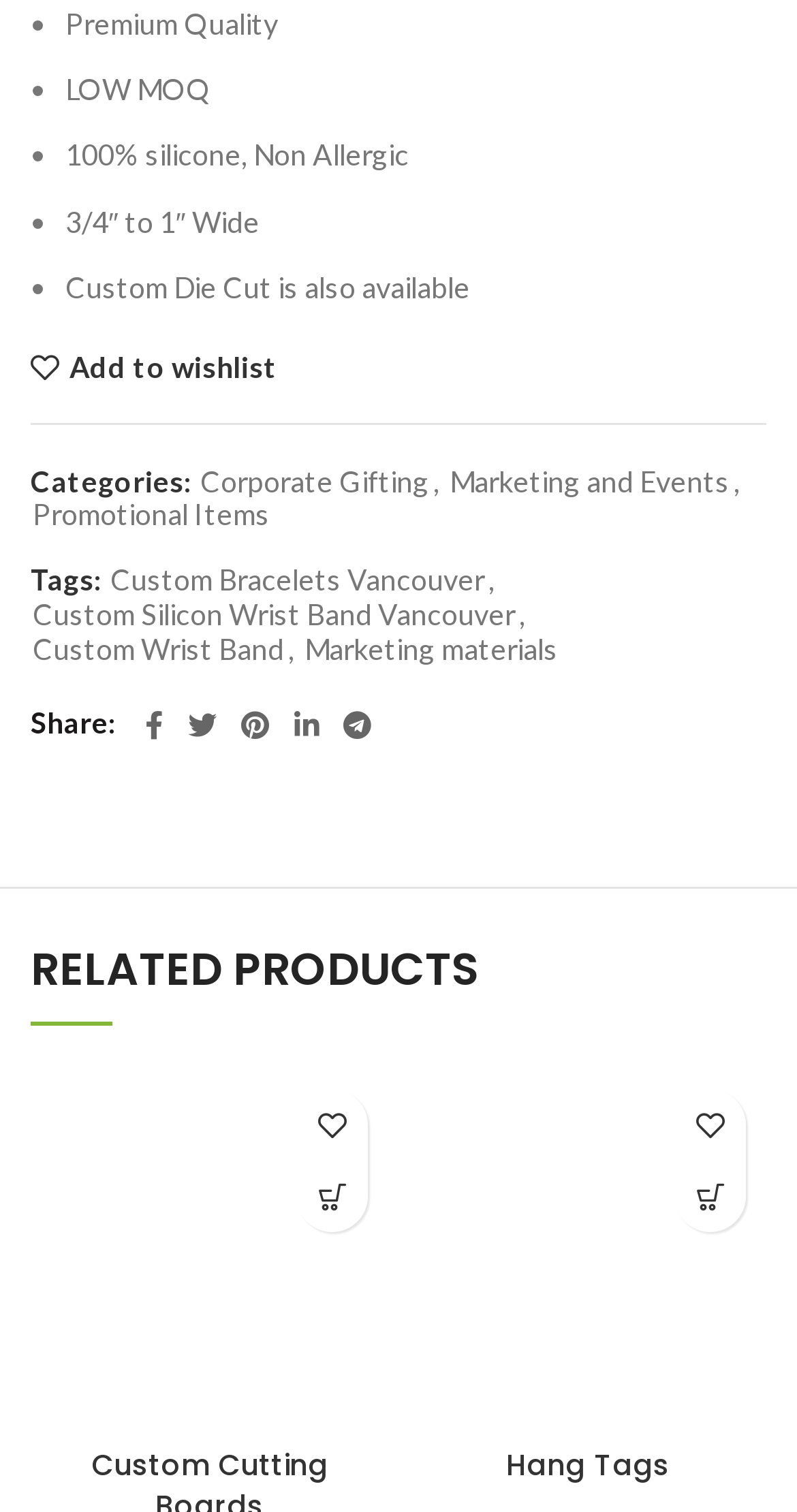Answer the question with a brief word or phrase:
How many related products are shown?

2